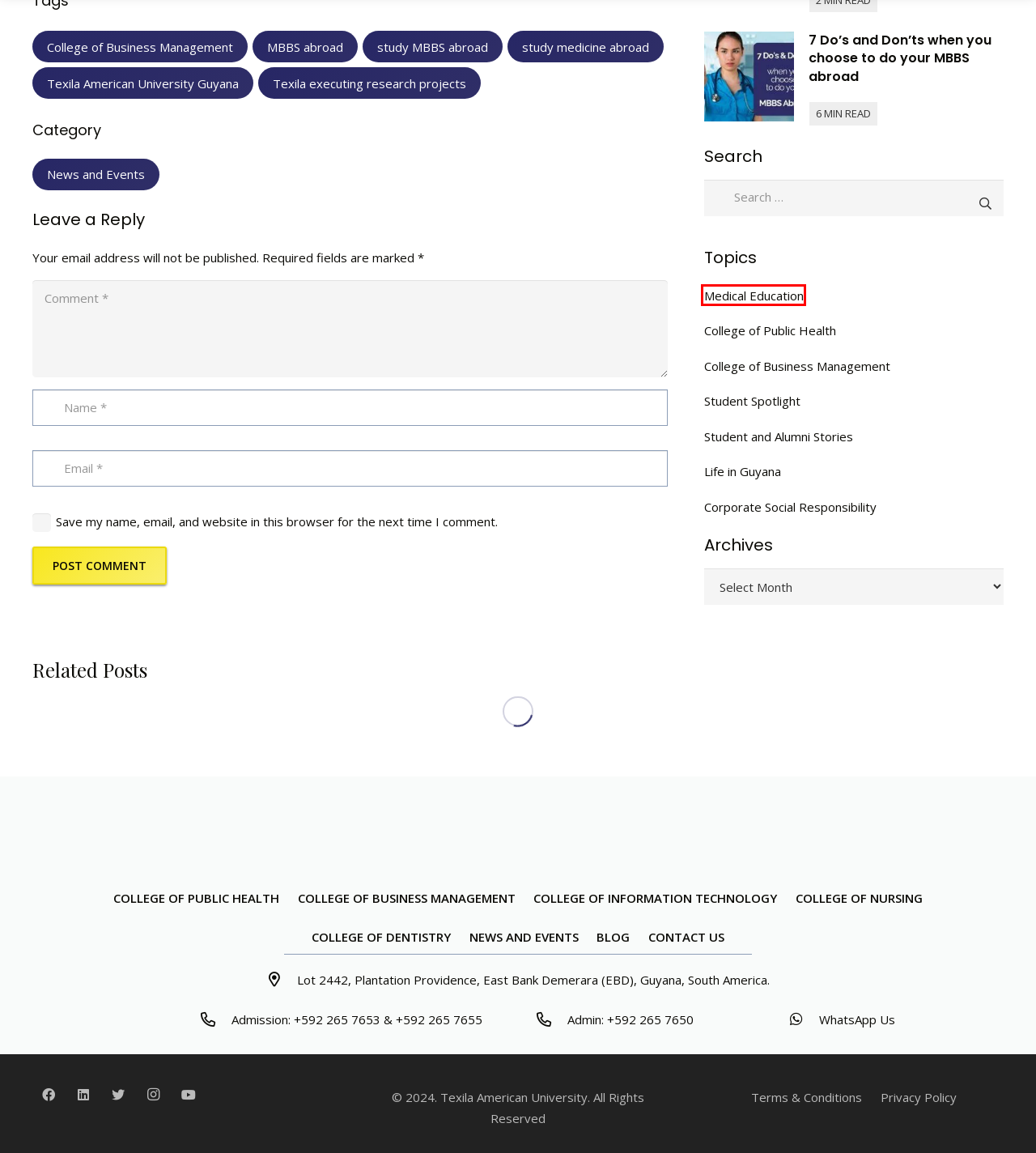A screenshot of a webpage is given, marked with a red bounding box around a UI element. Please select the most appropriate webpage description that fits the new page after clicking the highlighted element. Here are the candidates:
A. study MBBS abroad Archives - Texila American University
B. College of Information Technology Programs | TAU
C. Medical Education Blog Articles from Texila American University
D. Texila American University Guyana Archives - Texila American University
E. Texila executing research projects Archives - Texila American University
F. Public Health blog articles from Texila American University
G. MBBS abroad Archives - Texila American University
H. Student and Alumni Stories - Texila American University

C